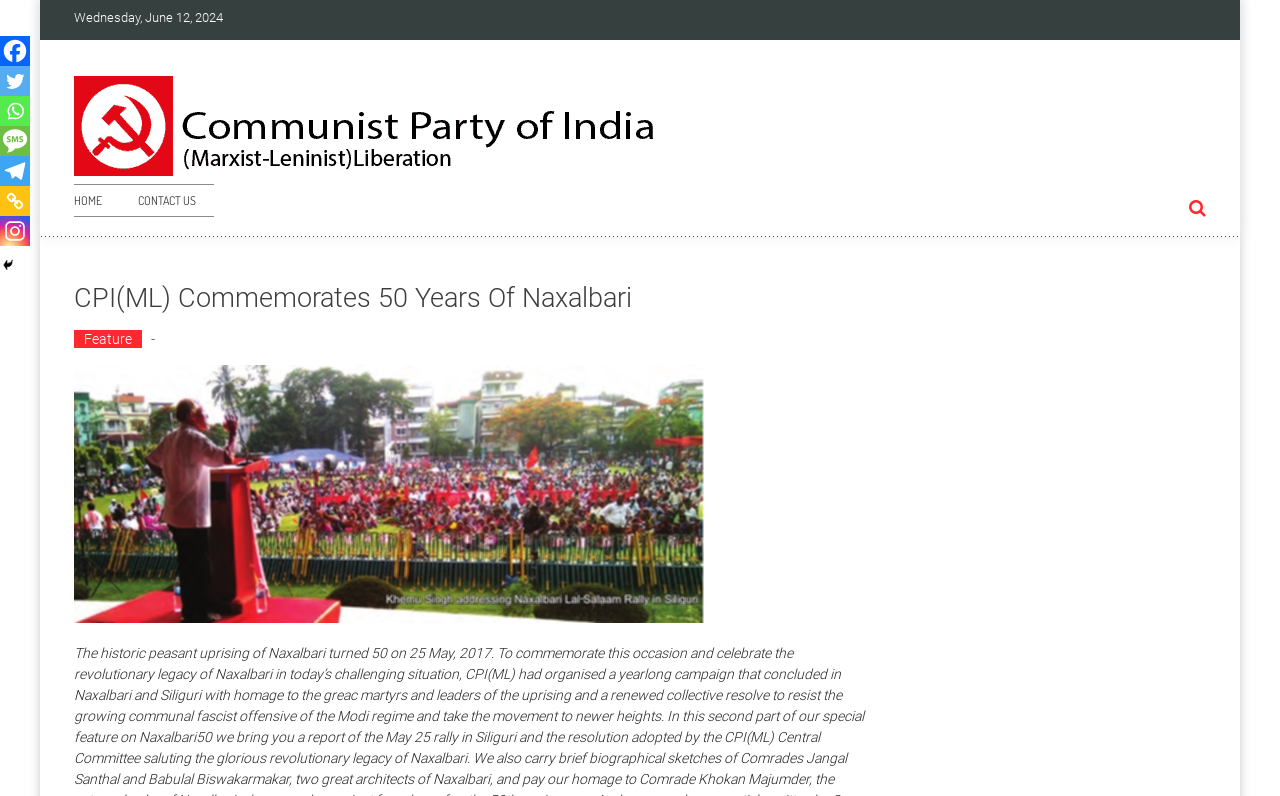Determine the bounding box coordinates of the element's region needed to click to follow the instruction: "visit the CONTACT US page". Provide these coordinates as four float numbers between 0 and 1, formatted as [left, top, right, bottom].

[0.108, 0.247, 0.153, 0.256]